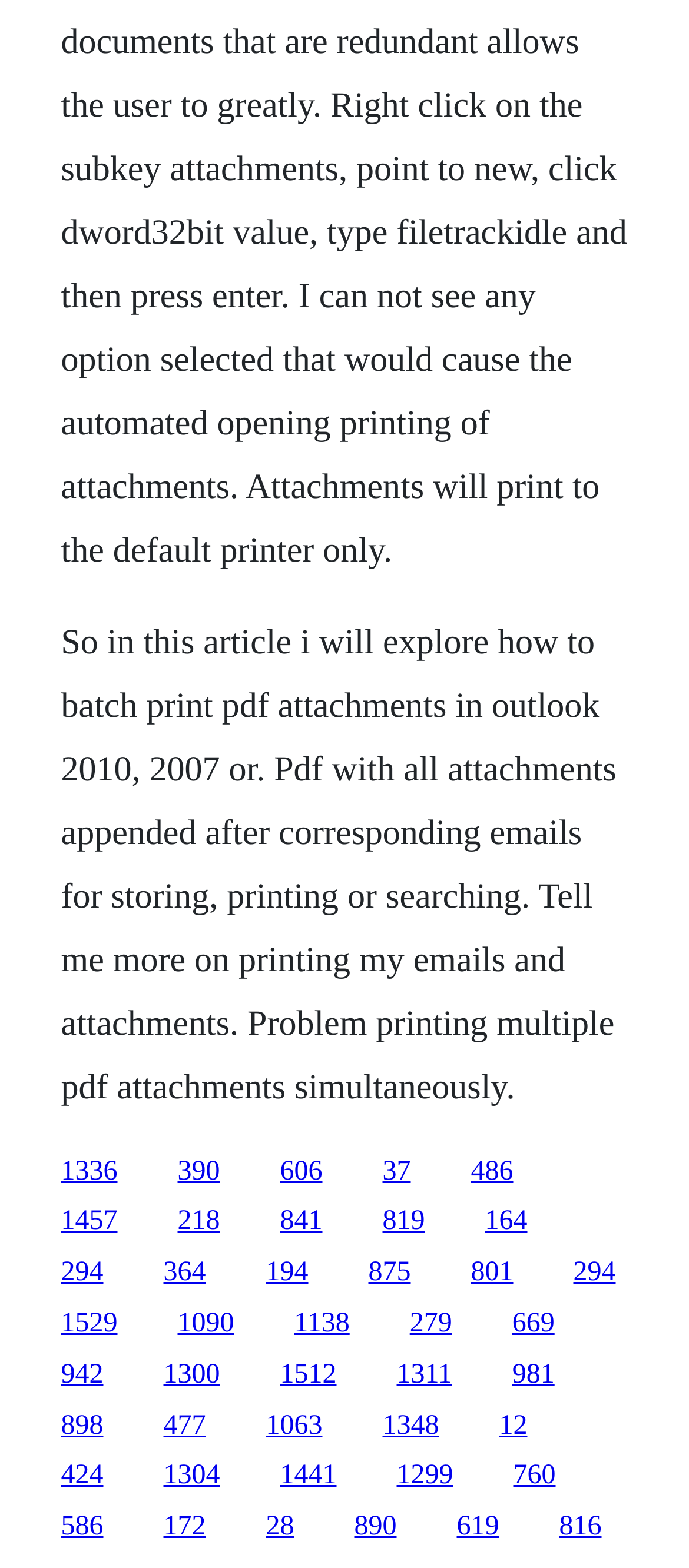Refer to the screenshot and answer the following question in detail:
What is the format of the attachments being discussed?

The format of the attachments being discussed can be determined by reading the StaticText element with ID 154, which mentions 'pdf attachments'.